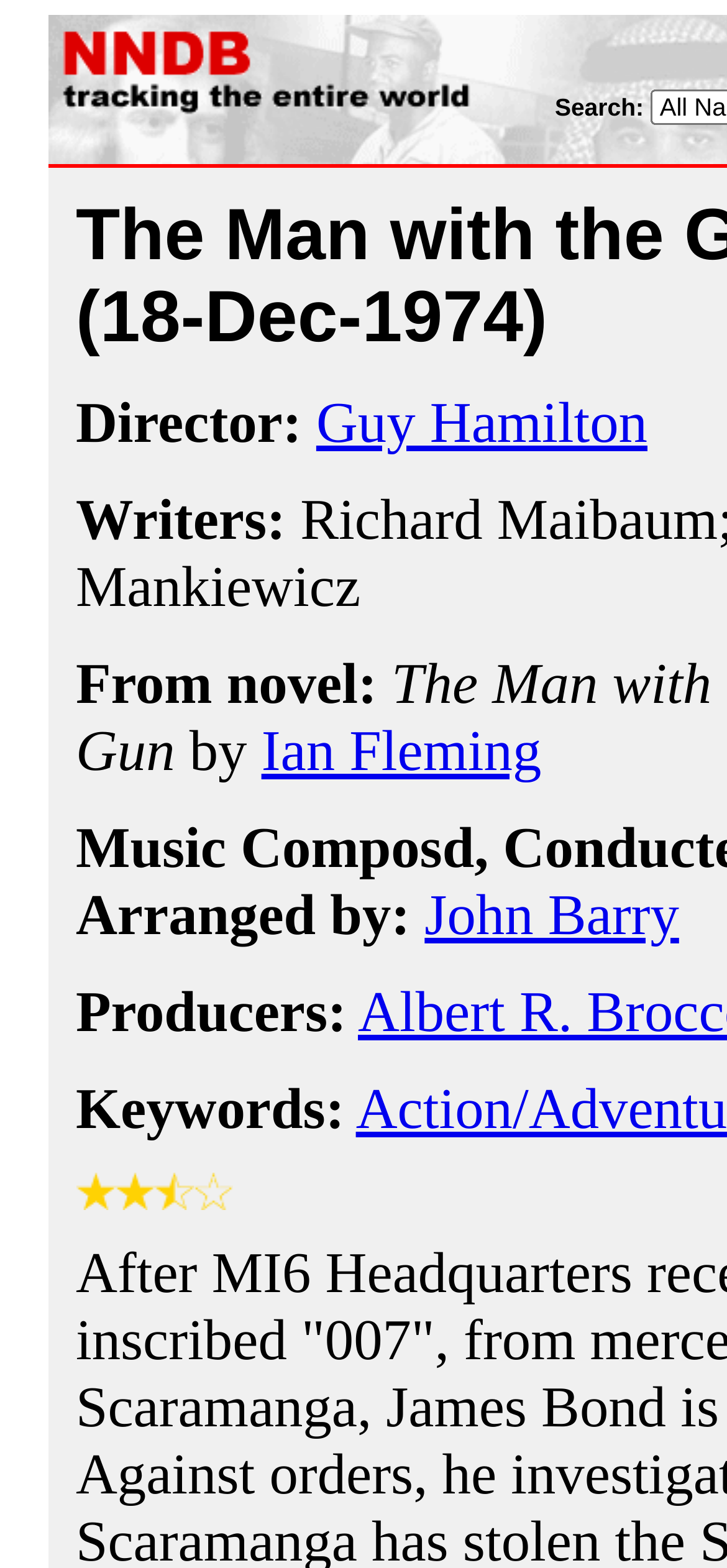Please find the bounding box for the UI component described as follows: "Ian Fleming".

[0.36, 0.458, 0.745, 0.499]